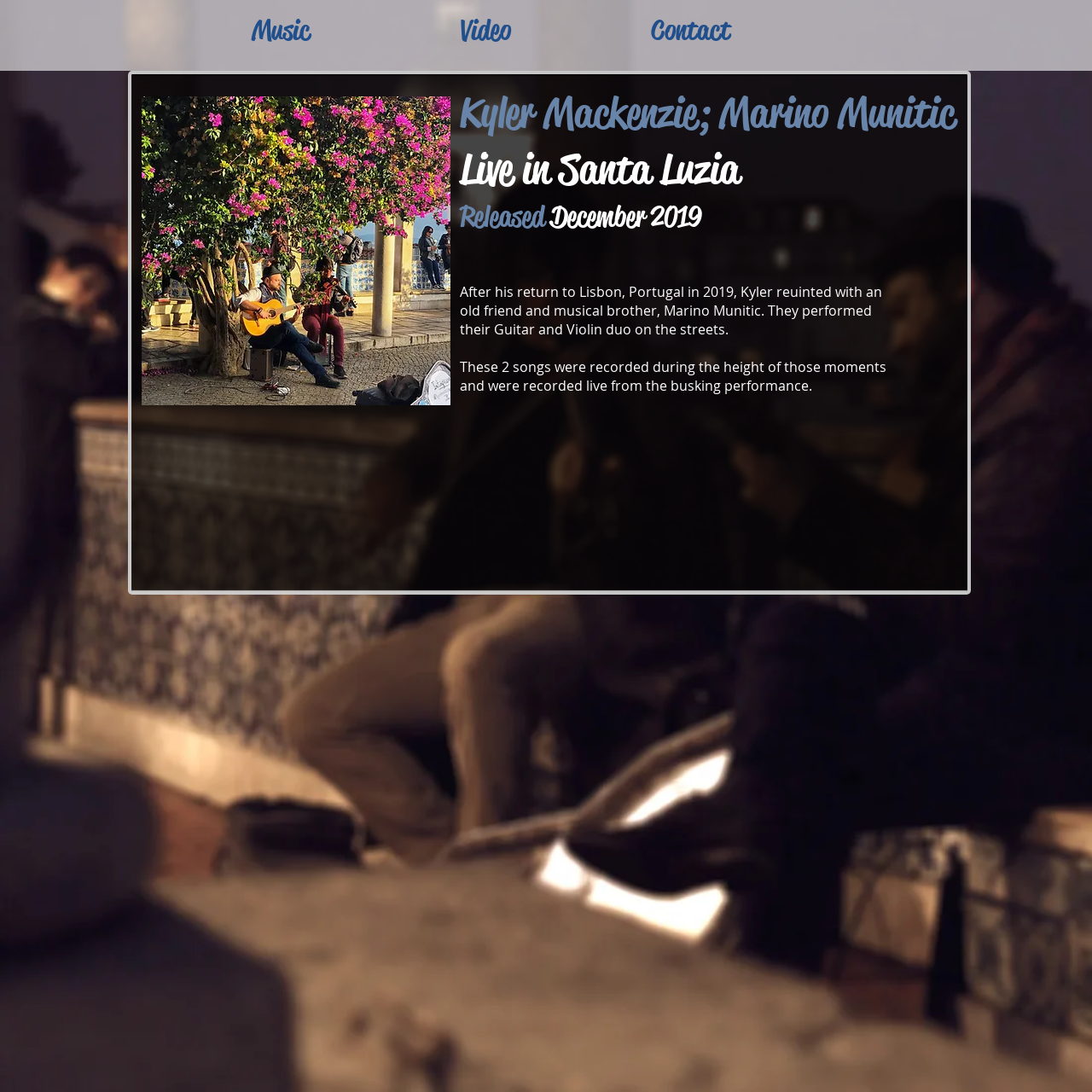Generate an in-depth caption that captures all aspects of the webpage.

The webpage is about Kyler Mackenzie's music project, specifically his live performance in Santa Luzia. At the top, there is a navigation menu with three links: "Music", "Video", and "Contact", which are aligned horizontally and take up about half of the screen width.

Below the navigation menu, there is a main content area that occupies most of the screen. On the left side of this area, there is a large image that takes up about a third of the screen width. To the right of the image, there are five headings that provide information about the music project. The first heading displays the names "Kyler Mackenzie" and "Marino Munitic". The second heading indicates that the performance was live in Santa Luzia, and the third heading specifies the release date as December 2019. The fourth heading is empty, and the fifth heading provides a brief description of the music project, mentioning that it was recorded live from a busking performance. The sixth heading is also empty.

At the bottom of the page, there is a footer area that takes up about a quarter of the screen height.